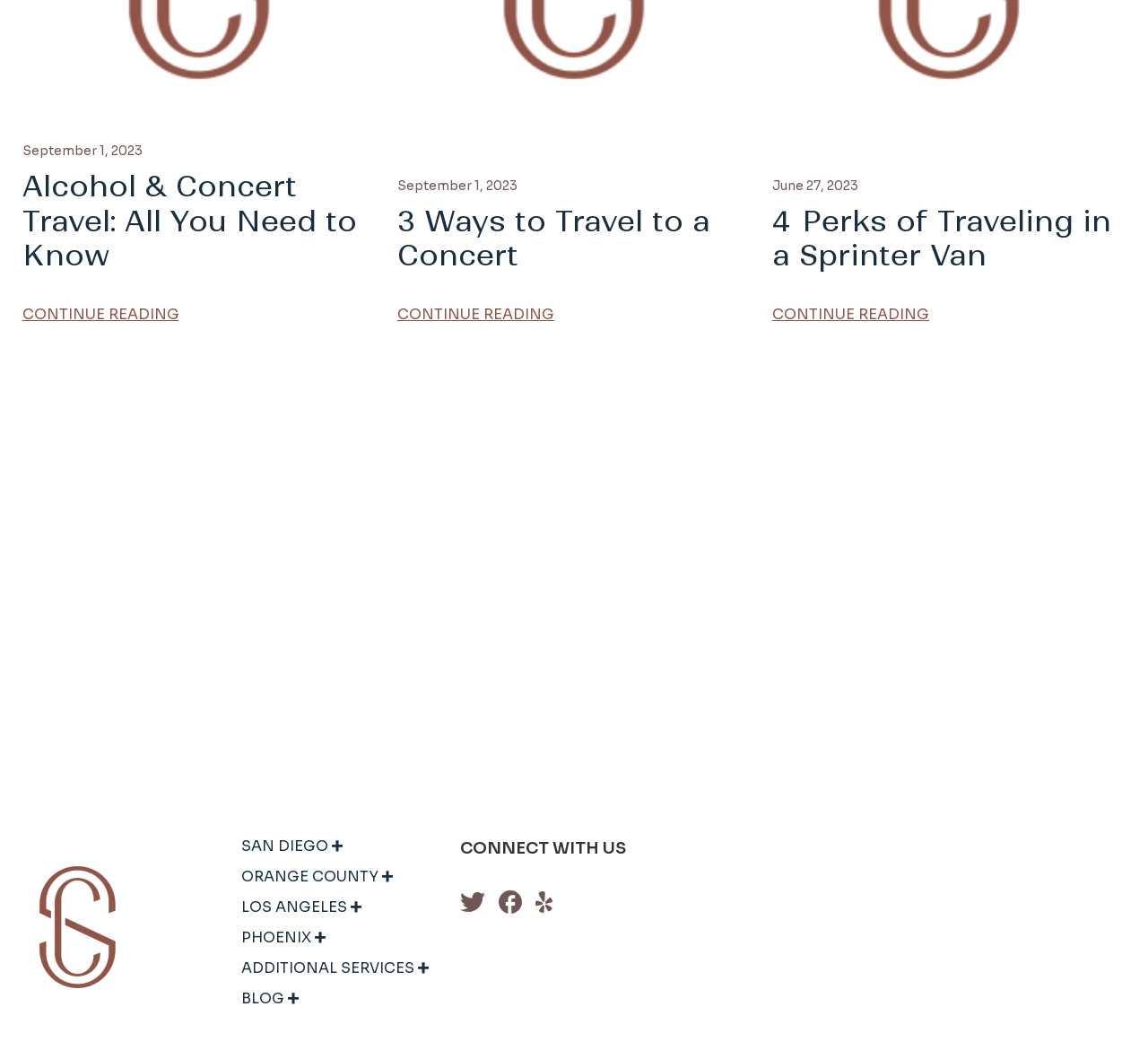What is the logo located at the top right corner of the webpage?
Based on the image, provide your answer in one word or phrase.

Call To Action Logo